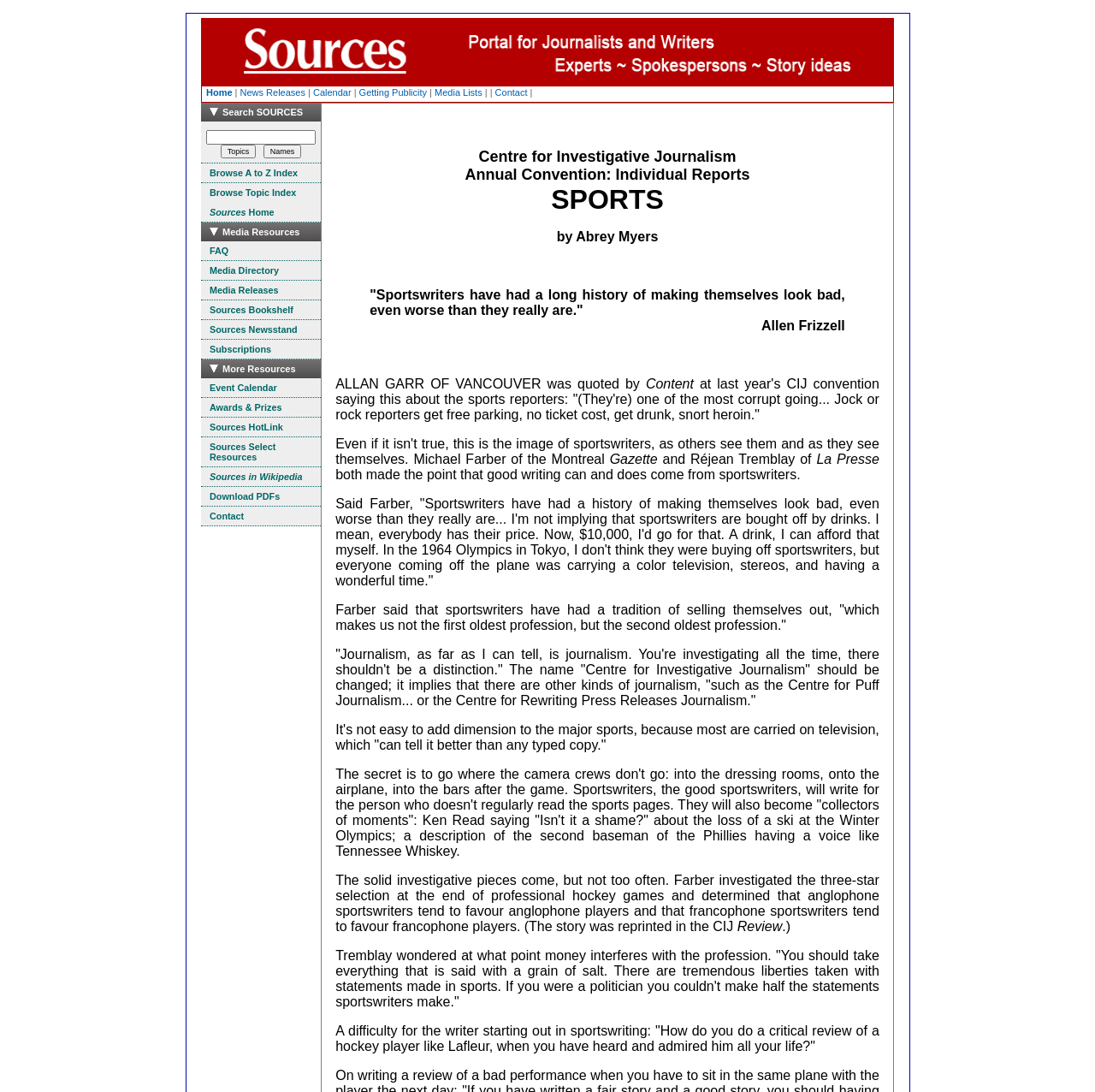Please specify the bounding box coordinates of the clickable region to carry out the following instruction: "Browse A to Z Index". The coordinates should be four float numbers between 0 and 1, in the format [left, top, right, bottom].

[0.184, 0.15, 0.293, 0.168]